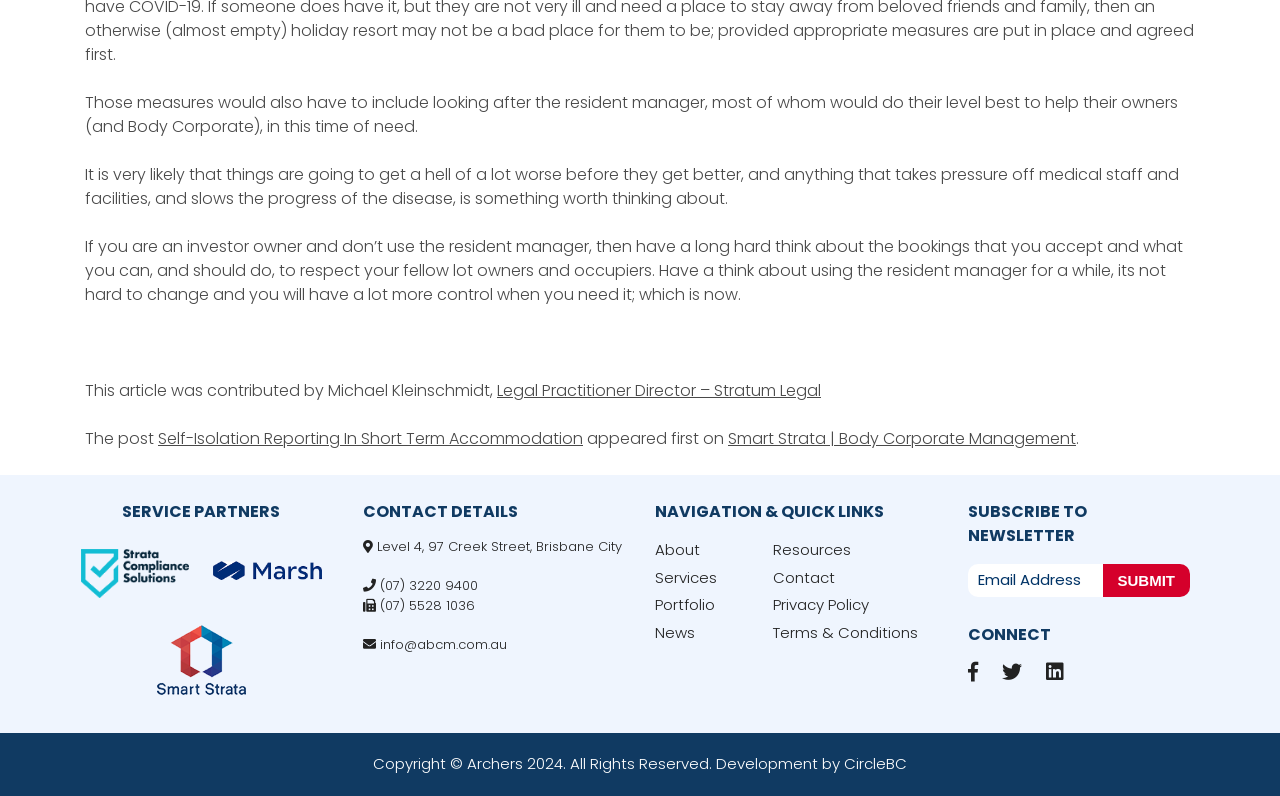Identify the bounding box coordinates for the element you need to click to achieve the following task: "Check out past issues and sign up here". The coordinates must be four float values ranging from 0 to 1, formatted as [left, top, right, bottom].

None